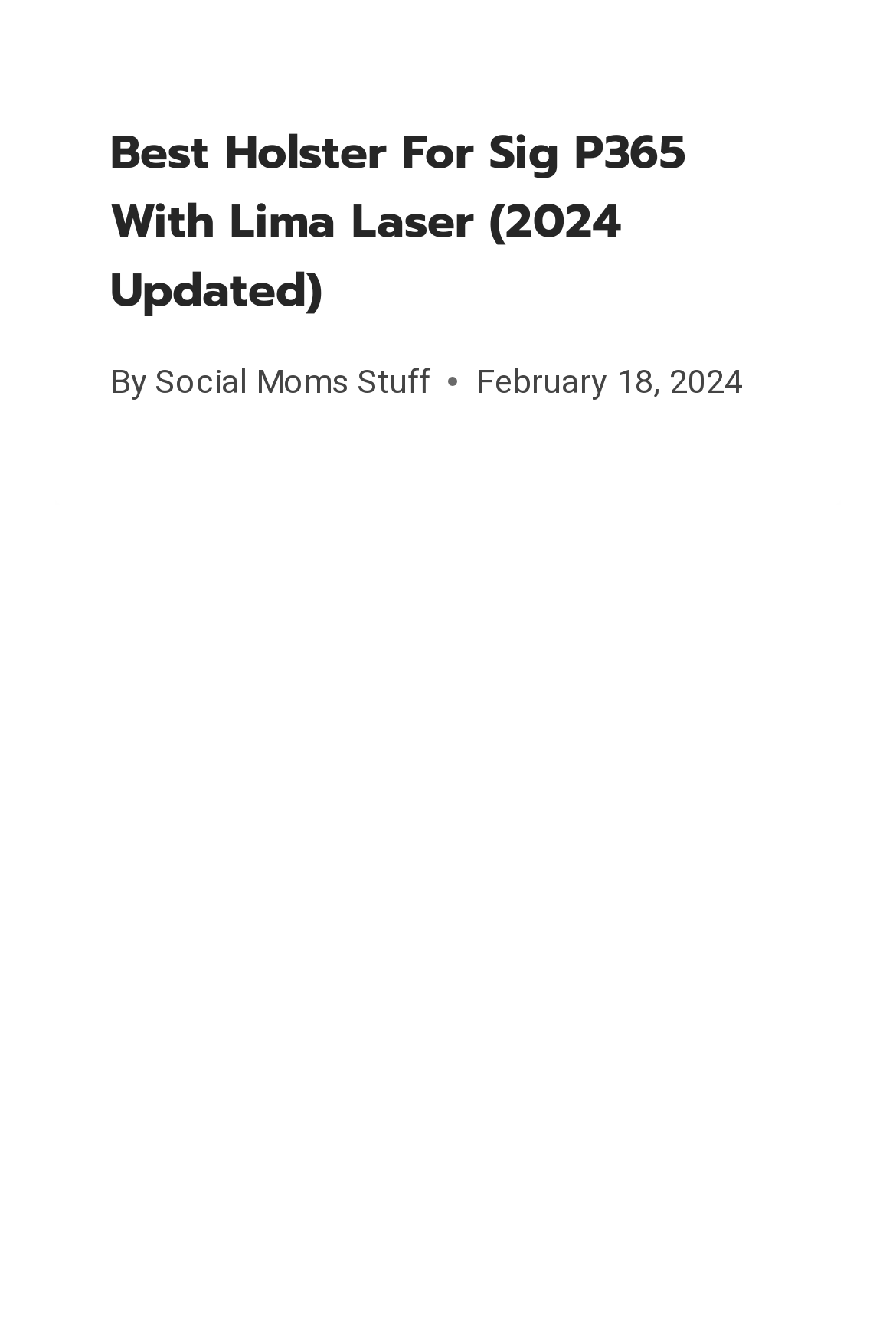Refer to the element description Social Moms Stuff and identify the corresponding bounding box in the screenshot. Format the coordinates as (top-left x, top-left y, bottom-right x, bottom-right y) with values in the range of 0 to 1.

[0.172, 0.267, 0.48, 0.302]